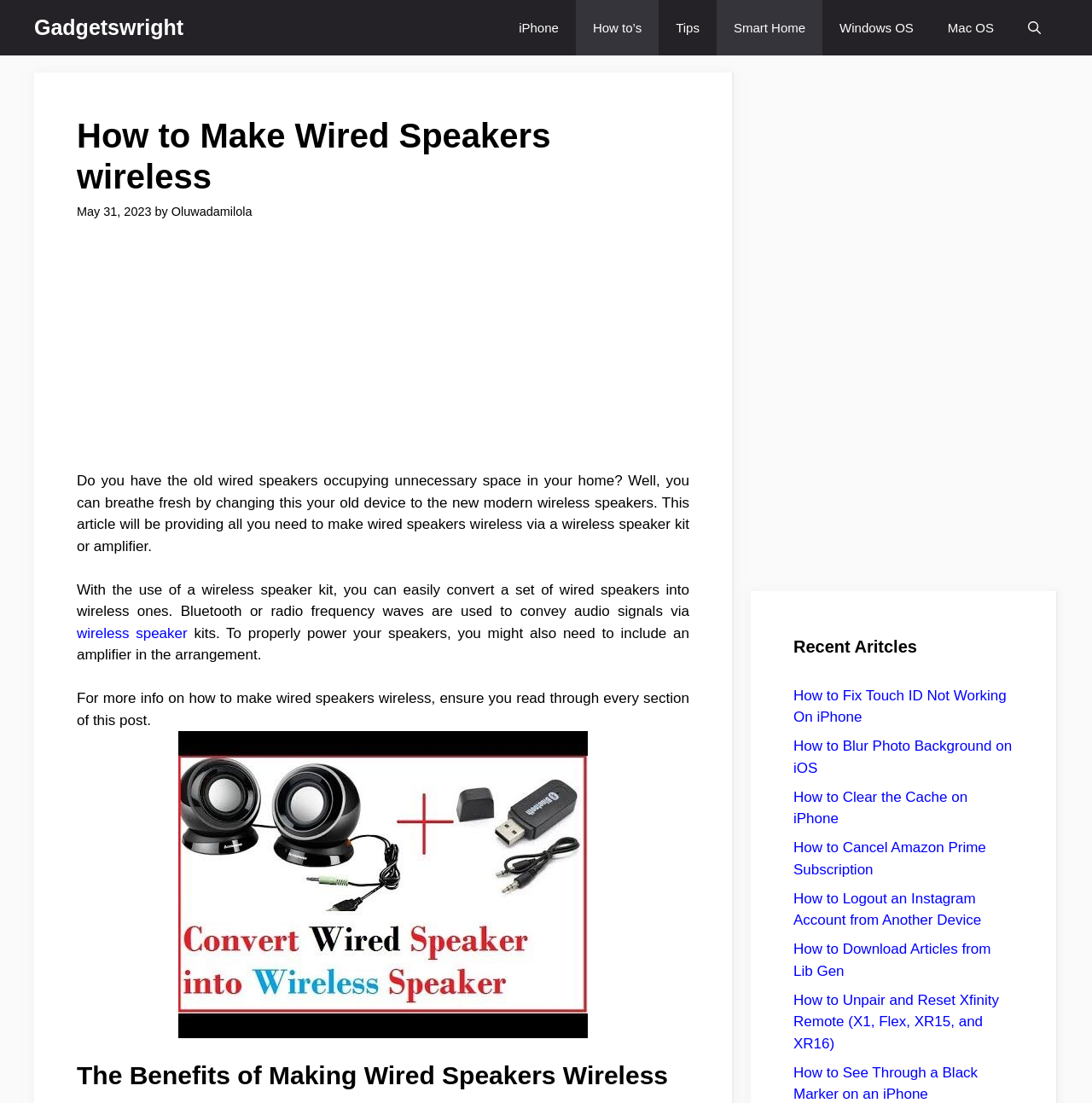Find the bounding box coordinates of the element I should click to carry out the following instruction: "Check the business directory by clicking on the COMMITTEE link".

None